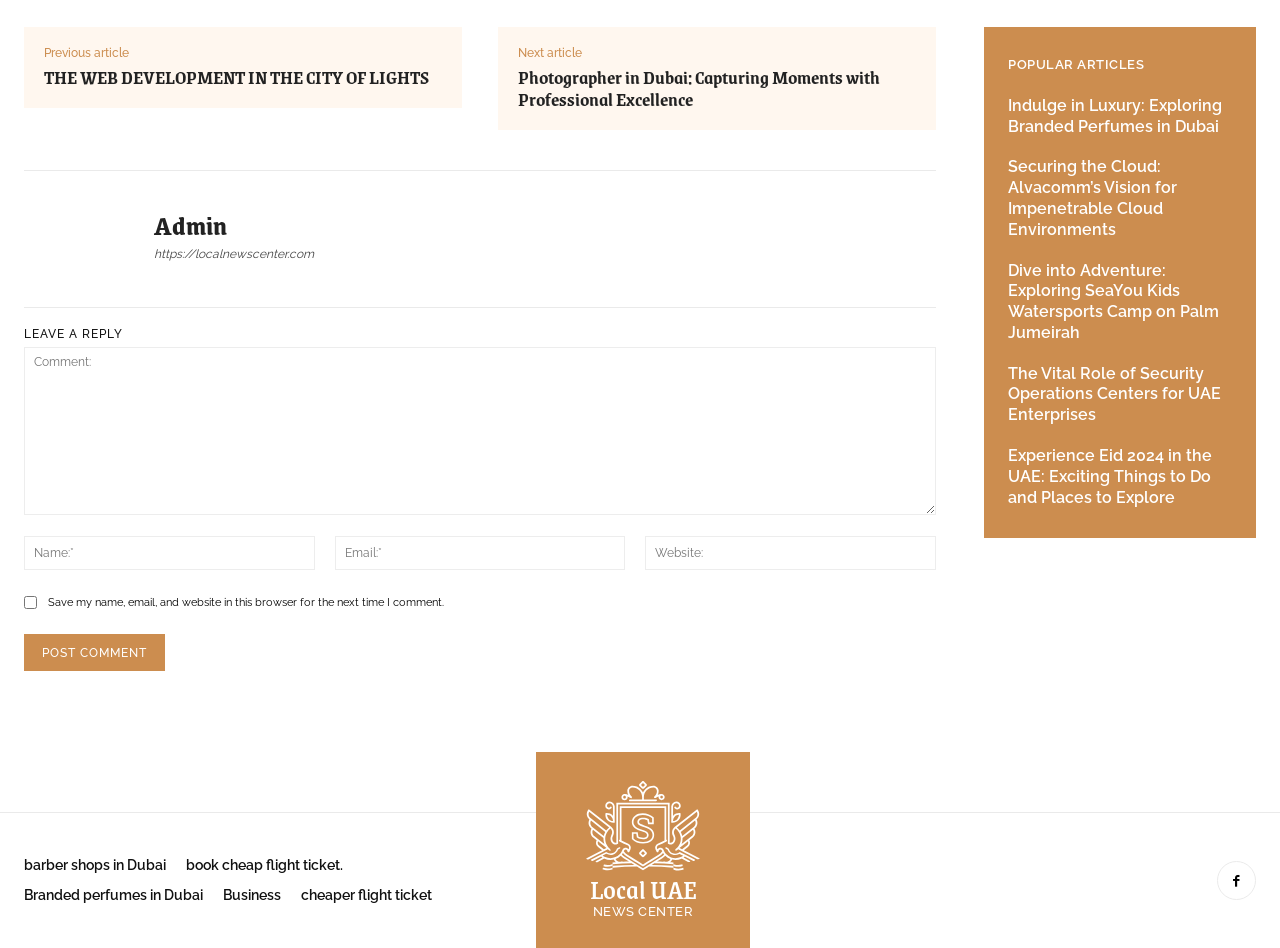Refer to the image and answer the question with as much detail as possible: What is the title of the first article?

I found the title of the first article by looking at the link element with the text 'THE WEB DEVELOPMENT IN THE CITY OF LIGHTS' which is located at the top of the webpage.